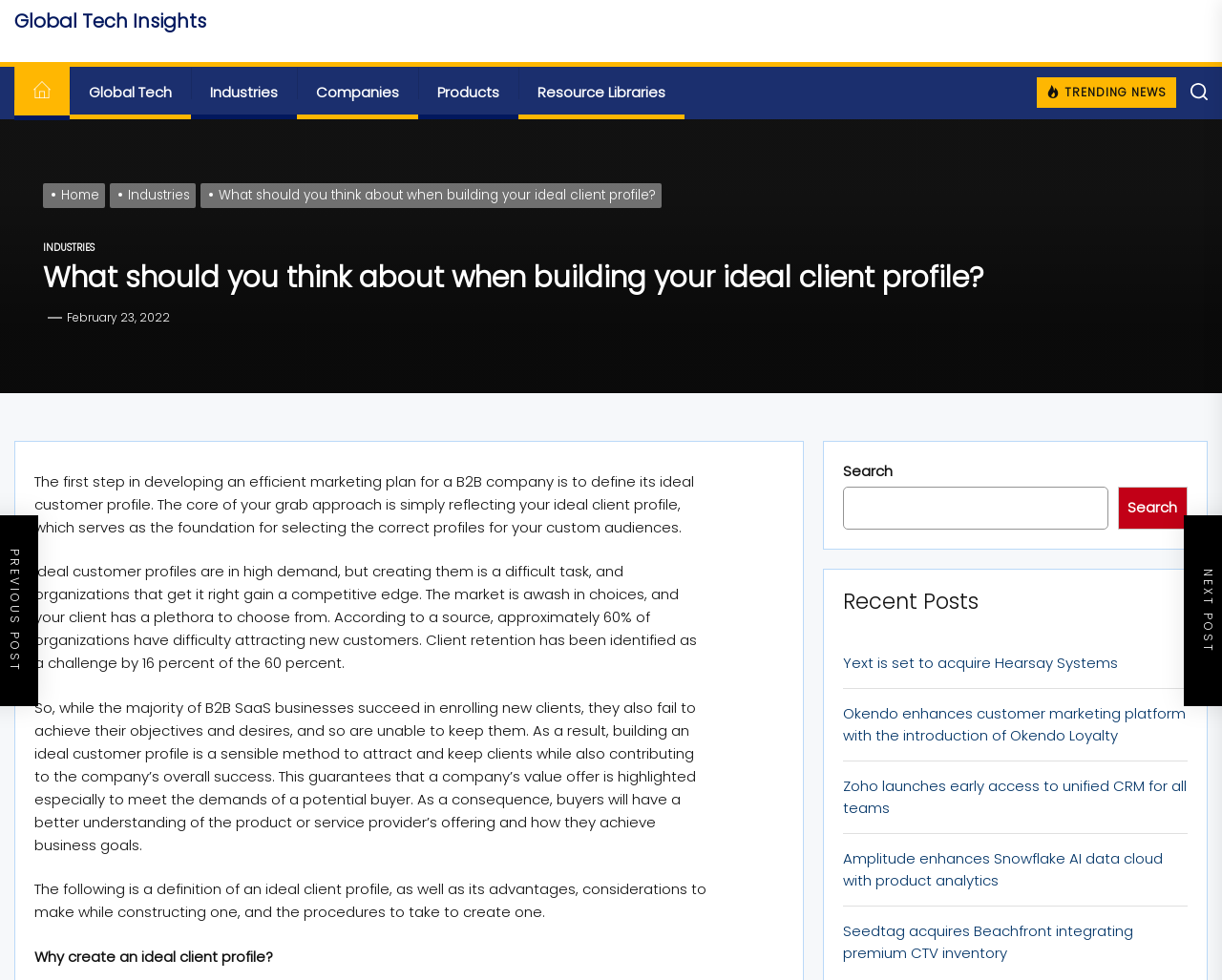Bounding box coordinates should be in the format (top-left x, top-left y, bottom-right x, bottom-right y) and all values should be floating point numbers between 0 and 1. Determine the bounding box coordinate for the UI element described as: Search

[0.915, 0.497, 0.972, 0.54]